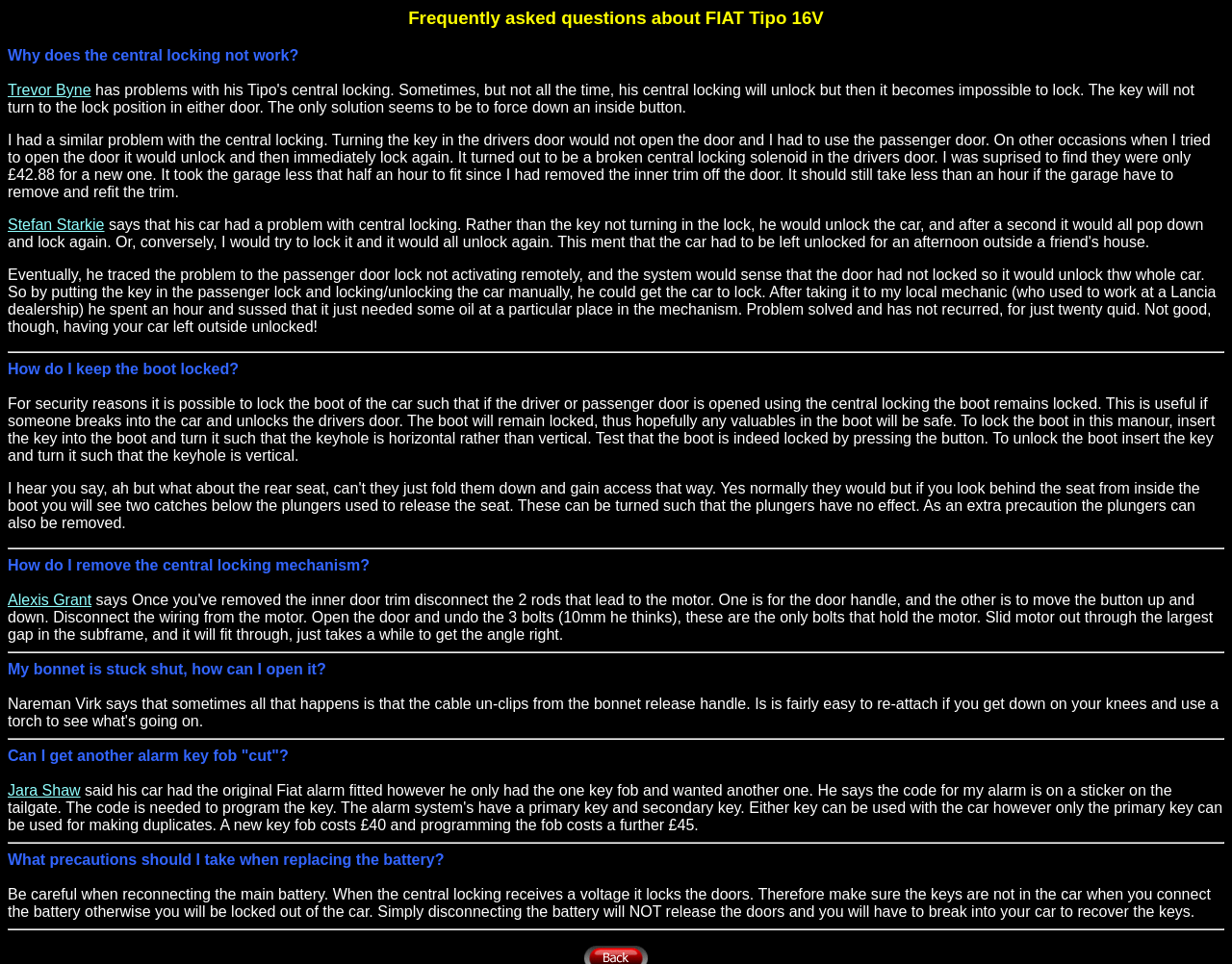Provide an in-depth caption for the contents of the webpage.

This webpage is about frequently asked questions related to FIAT Tipo 16V. At the top, there is a heading that reads "Frequently asked questions about FIAT Tipo 16V". Below the heading, there are several questions and answers related to central locking issues, boot locking, and other car-related problems.

The first question is "Why does the central locking not work?" followed by an answer from Trevor Byne. The answer is a detailed explanation of a similar problem the user had and how it was resolved. To the right of the answer, there is a link to the user's name, Stefan Starkie.

The next question is about a similar central locking issue, followed by an answer from Stefan Starkie. Below this, there is a horizontal separator line. The third question is "How do I keep the boot locked?" followed by a detailed answer explaining how to lock the boot for security reasons.

Below this, there is another horizontal separator line, followed by a question about removing the central locking mechanism. The next question is about a stuck bonnet, followed by another horizontal separator line. The subsequent questions and answers are about getting another alarm key fob cut, precautions to take when replacing the battery, and other car-related issues.

Throughout the webpage, there are horizontal separator lines that separate each question and answer section. There are also links to users' names scattered throughout the page, likely indicating the authors of the answers.